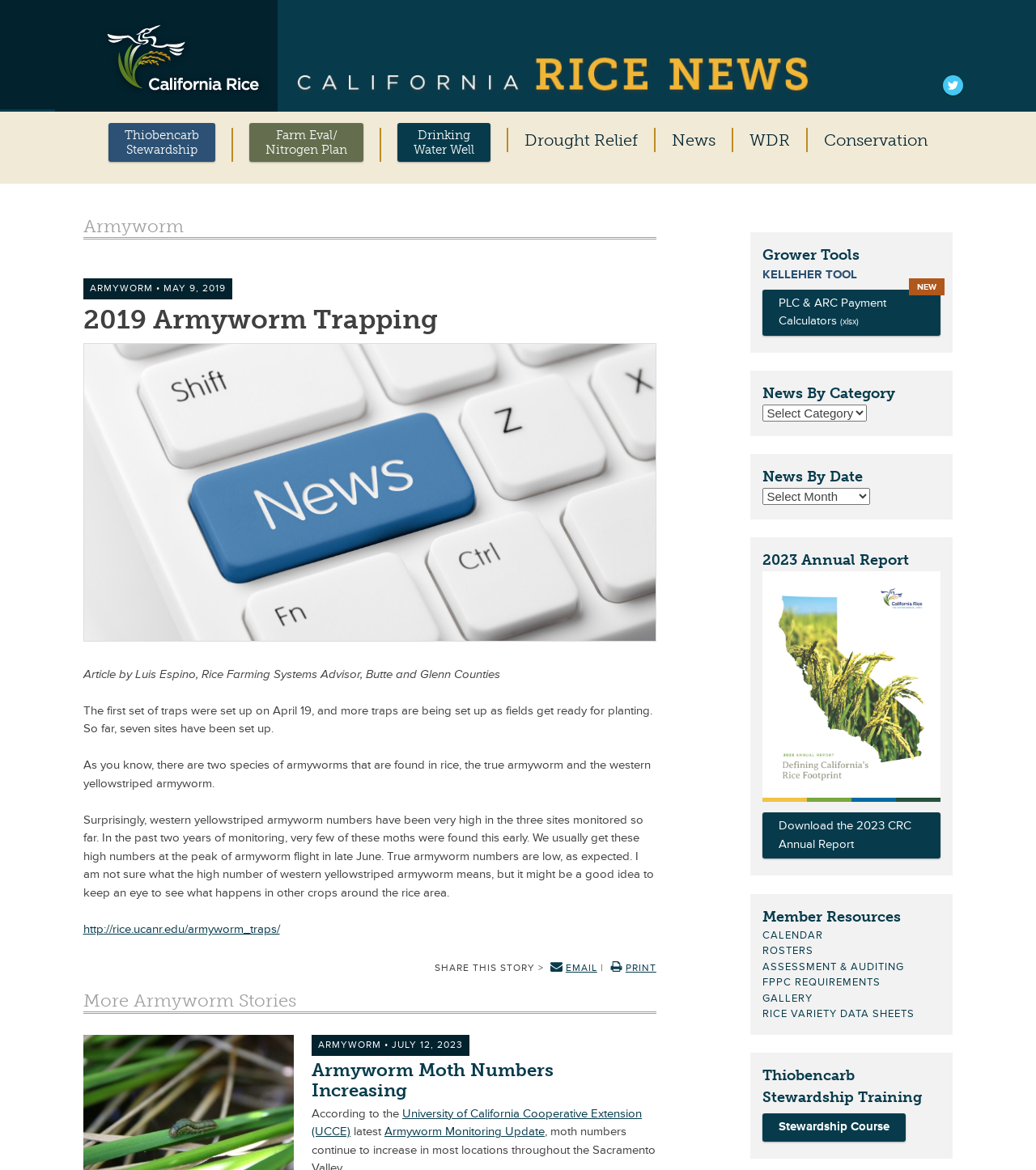Could you locate the bounding box coordinates for the section that should be clicked to accomplish this task: "Share this story via email".

[0.528, 0.822, 0.576, 0.833]